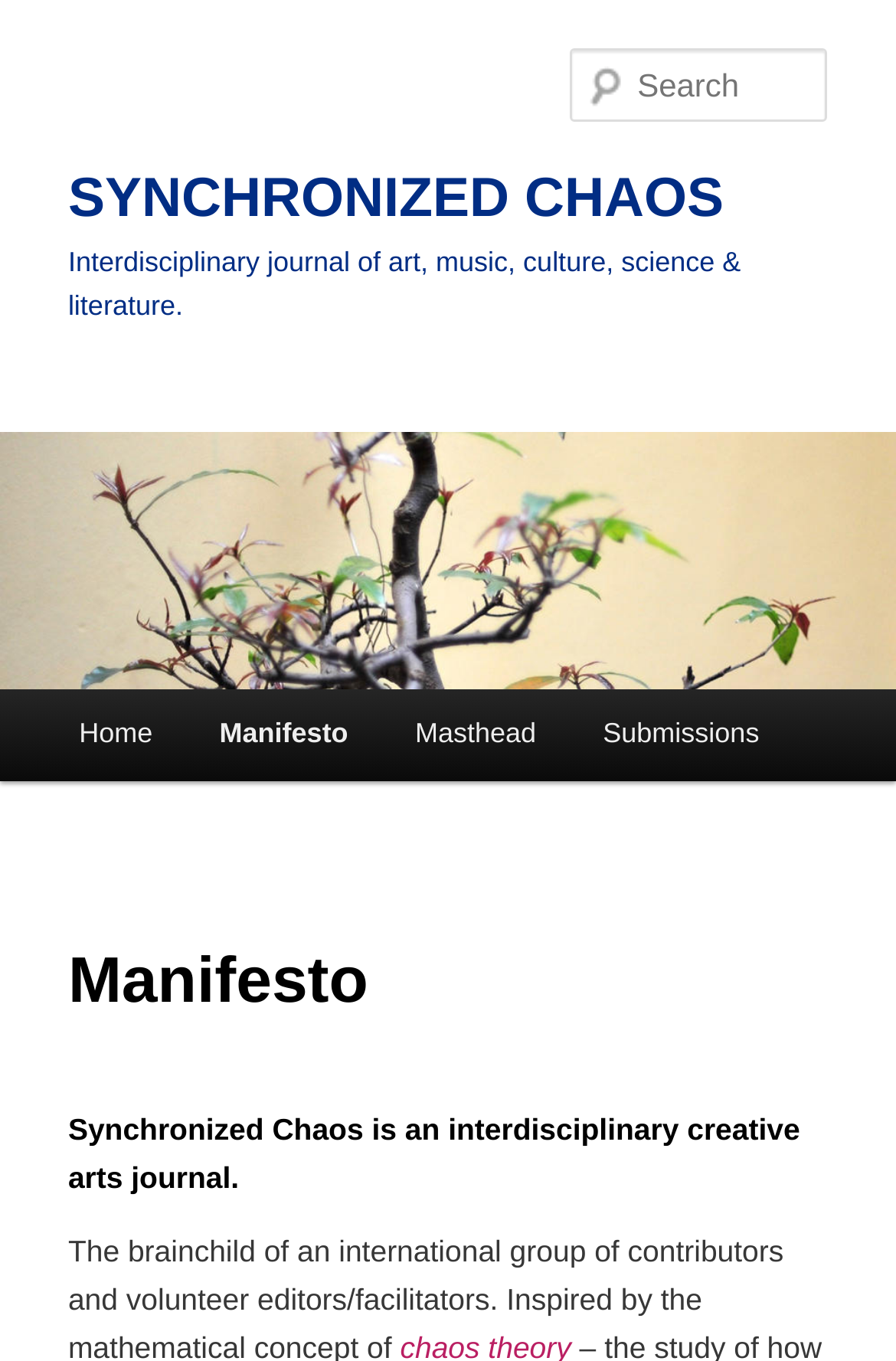Is the journal focused on a specific discipline?
Please ensure your answer is as detailed and informative as possible.

The journal's description indicates that it is an interdisciplinary journal, covering a range of topics including art, music, culture, science, and literature. This suggests that the journal is not focused on a specific discipline, but rather takes an interdisciplinary approach.